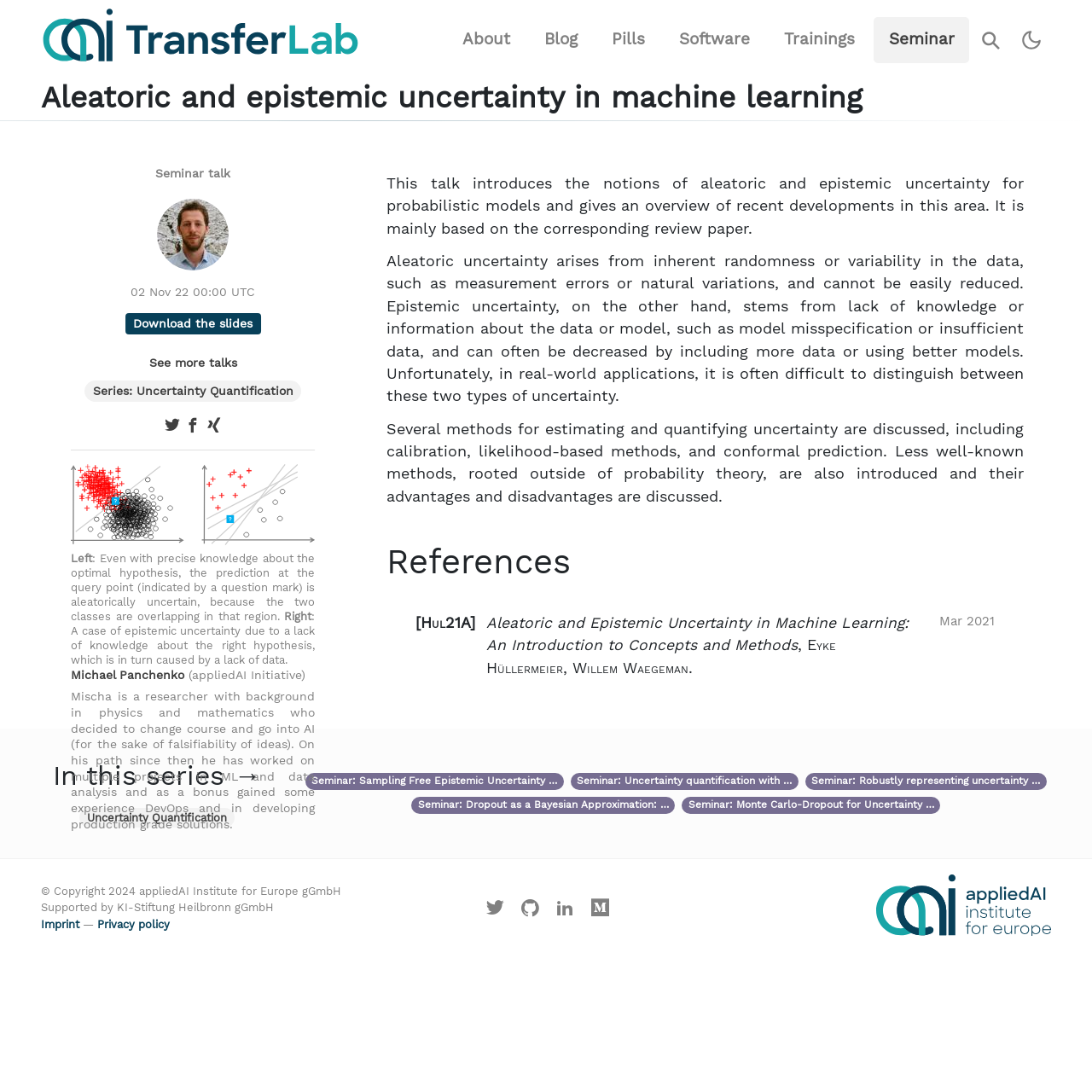Please provide the bounding box coordinates for the element that needs to be clicked to perform the following instruction: "Download the slides". The coordinates should be given as four float numbers between 0 and 1, i.e., [left, top, right, bottom].

[0.115, 0.29, 0.239, 0.303]